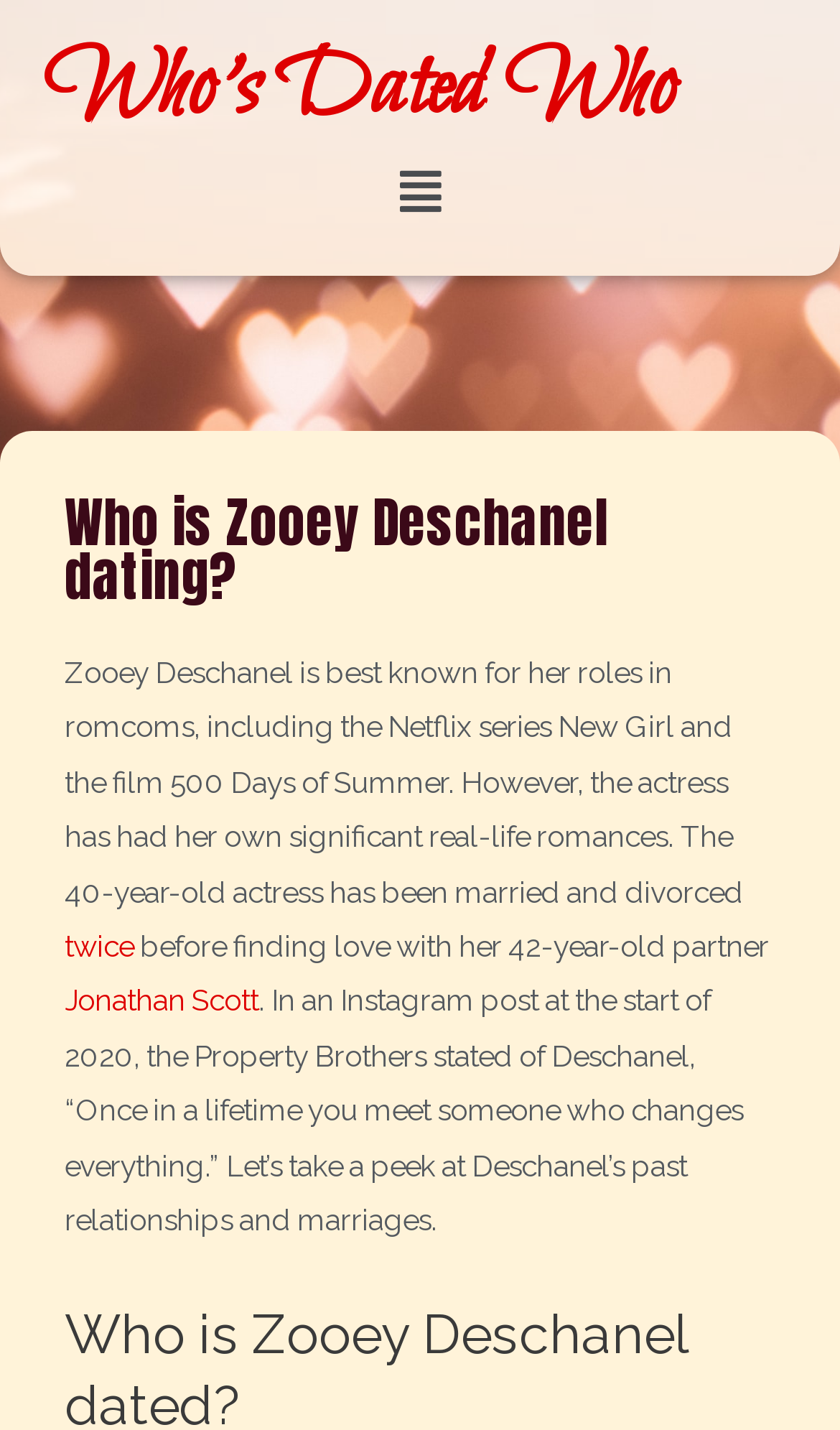What is the name of the website?
Refer to the image and give a detailed answer to the question.

The webpage has a link at the top with the text 'Who's Dated Who', which is likely the name of the website.